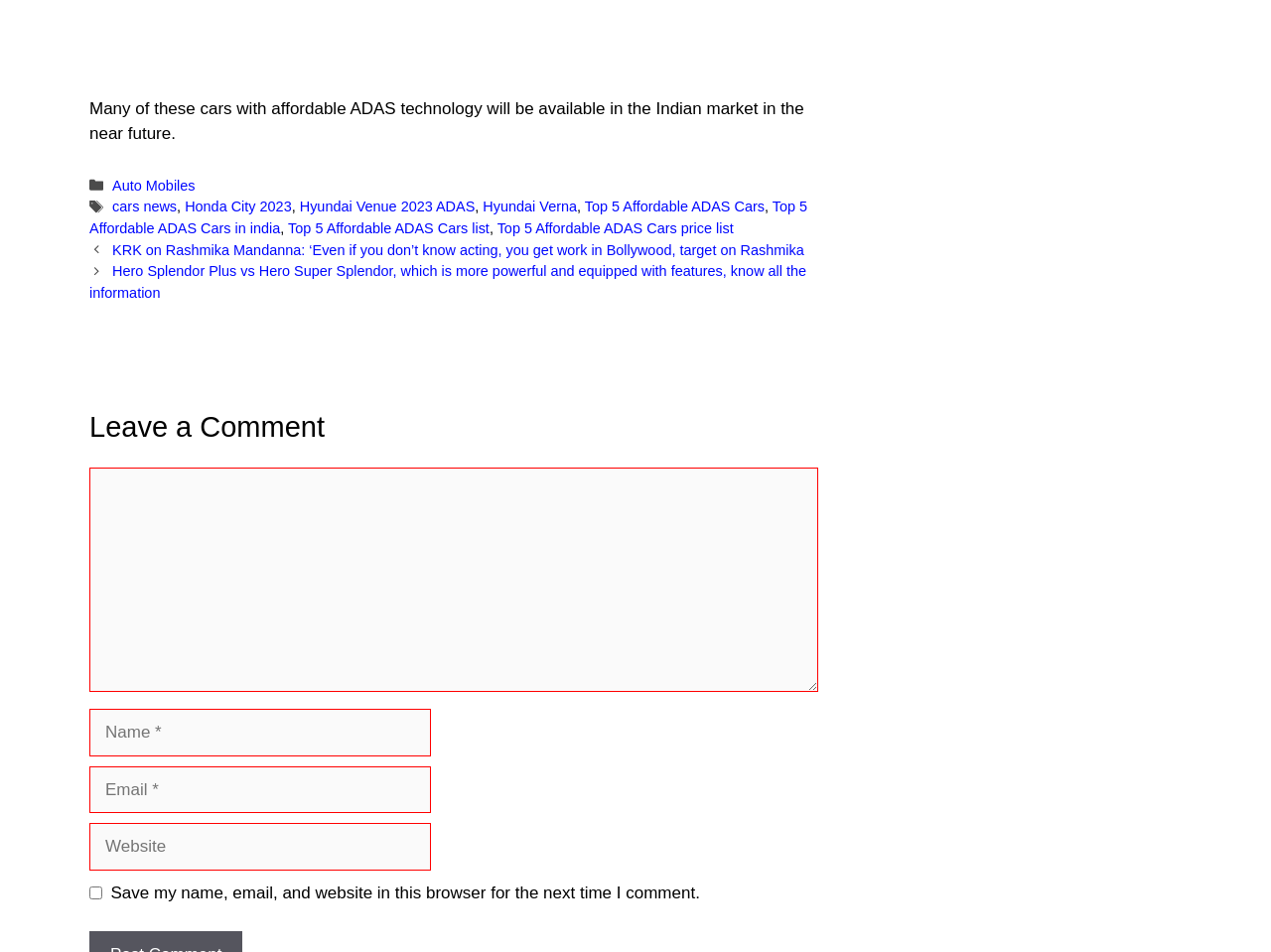Answer the following query with a single word or phrase:
What is the format of the article?

Blog post